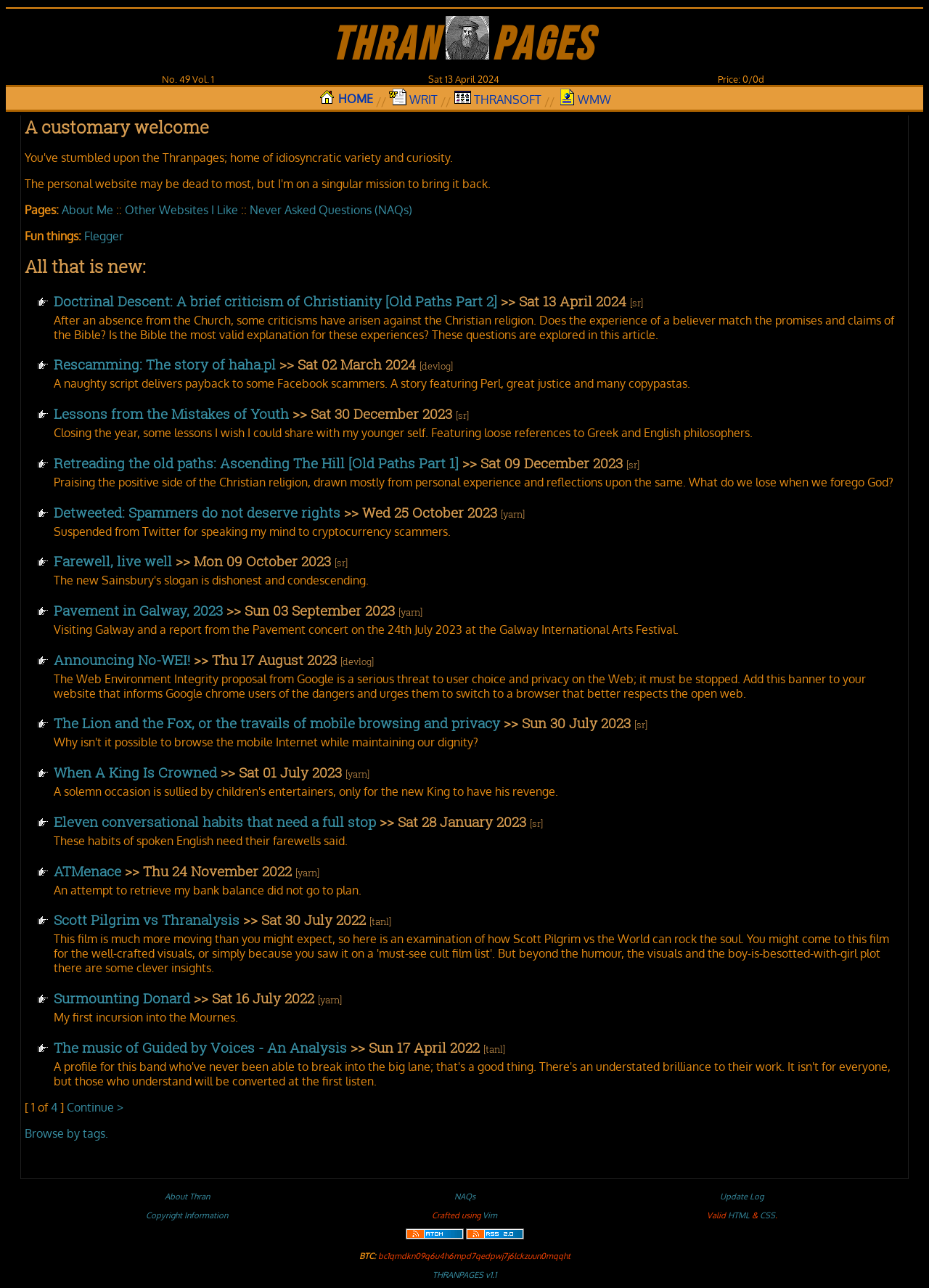What is the title of the first article in the 'All that is new' section?
Respond with a short answer, either a single word or a phrase, based on the image.

Doctrinal Descent: A brief criticism of Christianity [Old Paths Part 2]